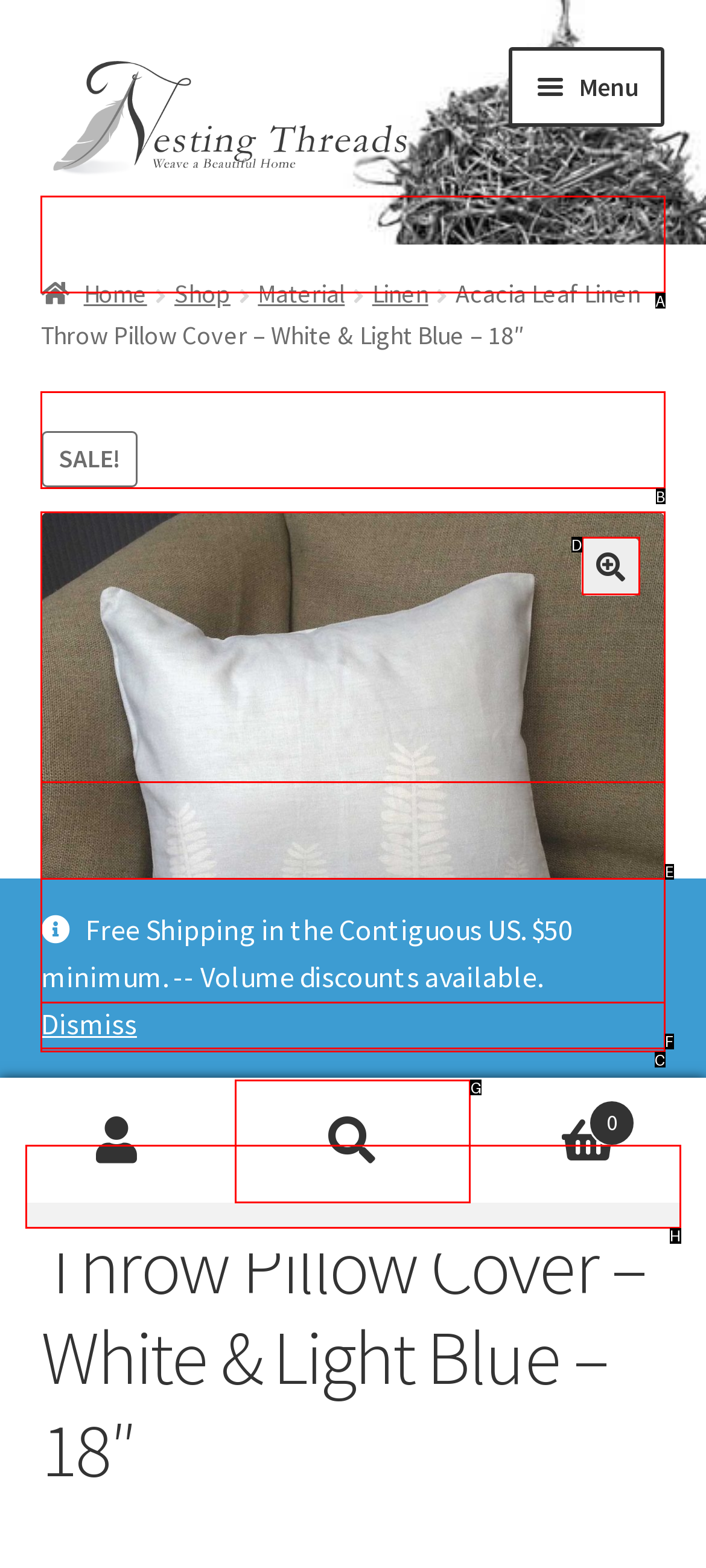Tell me which option I should click to complete the following task: Go to home page Answer with the option's letter from the given choices directly.

A